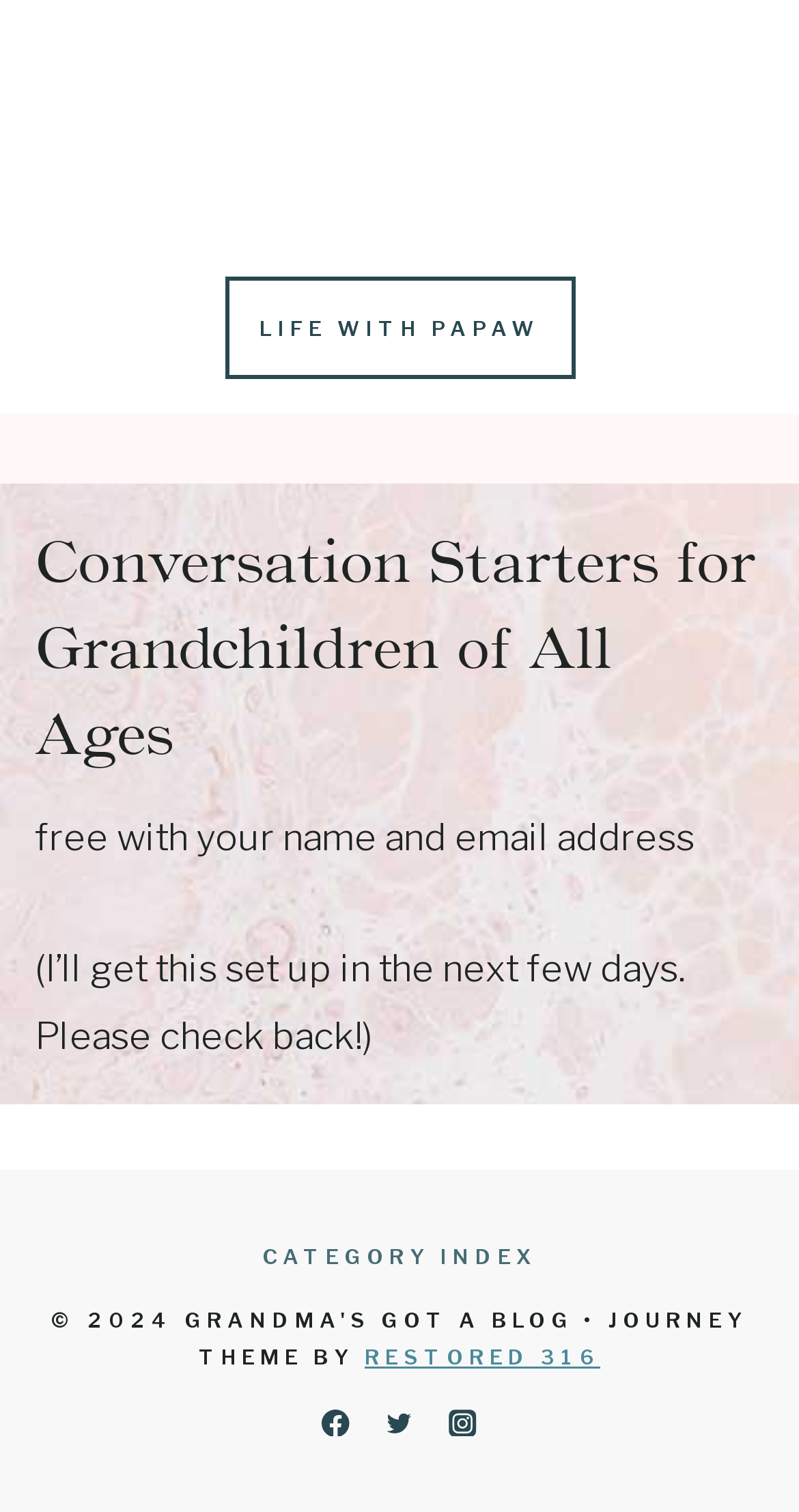Bounding box coordinates are to be given in the format (top-left x, top-left y, bottom-right x, bottom-right y). All values must be floating point numbers between 0 and 1. Provide the bounding box coordinate for the UI element described as: Twitter

[0.465, 0.923, 0.535, 0.96]